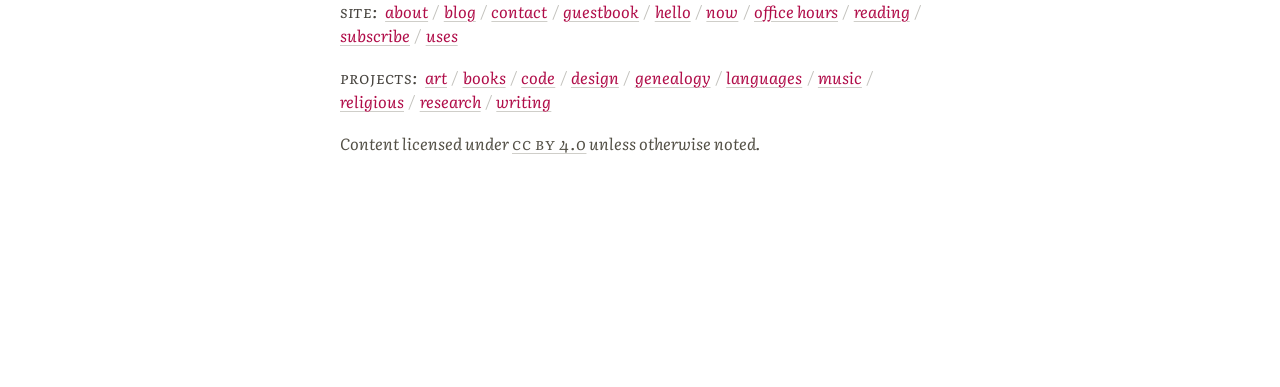Determine the bounding box coordinates of the clickable element to achieve the following action: 'learn about CC BY 4.0 license'. Provide the coordinates as four float values between 0 and 1, formatted as [left, top, right, bottom].

[0.4, 0.342, 0.458, 0.4]